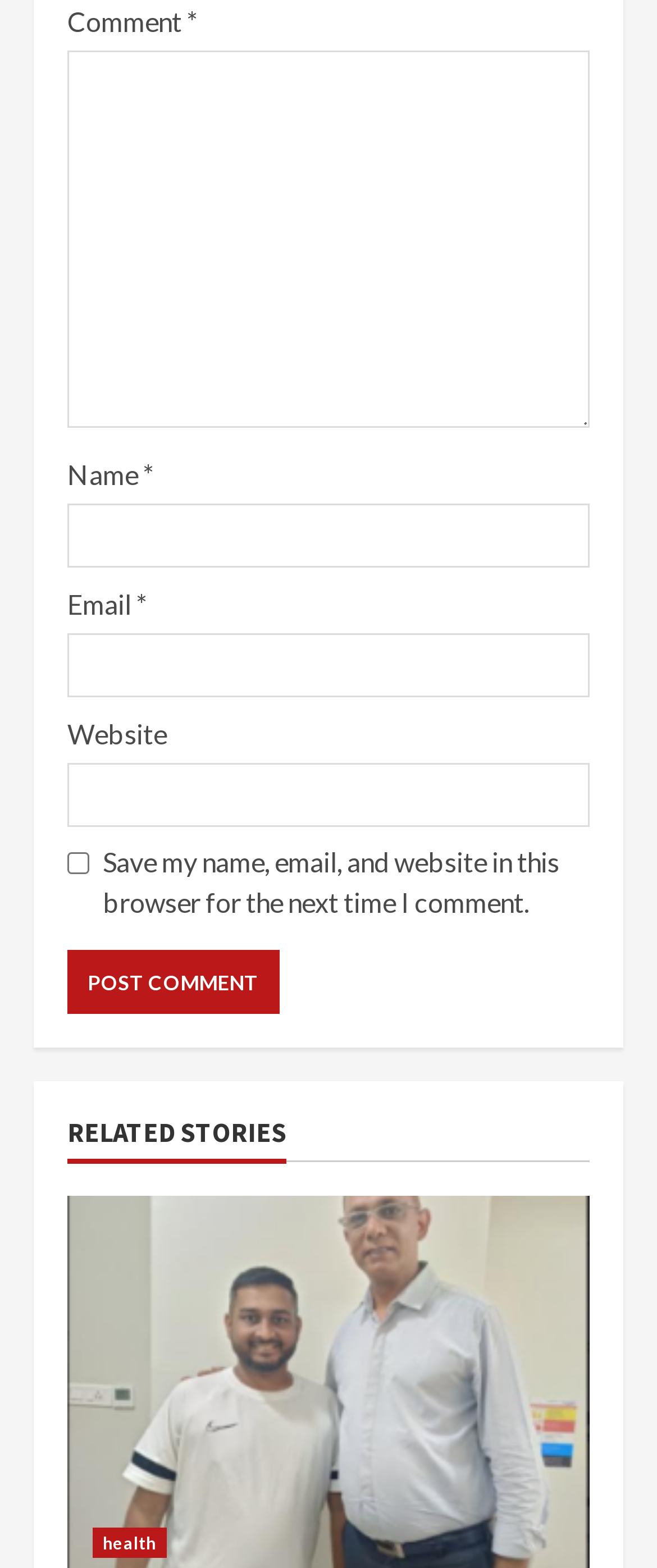What is the label of the button?
Please answer the question as detailed as possible.

The button is located at the bottom of the comment form and is labeled 'Post Comment'. It is used to submit the comment after filling out the required fields.